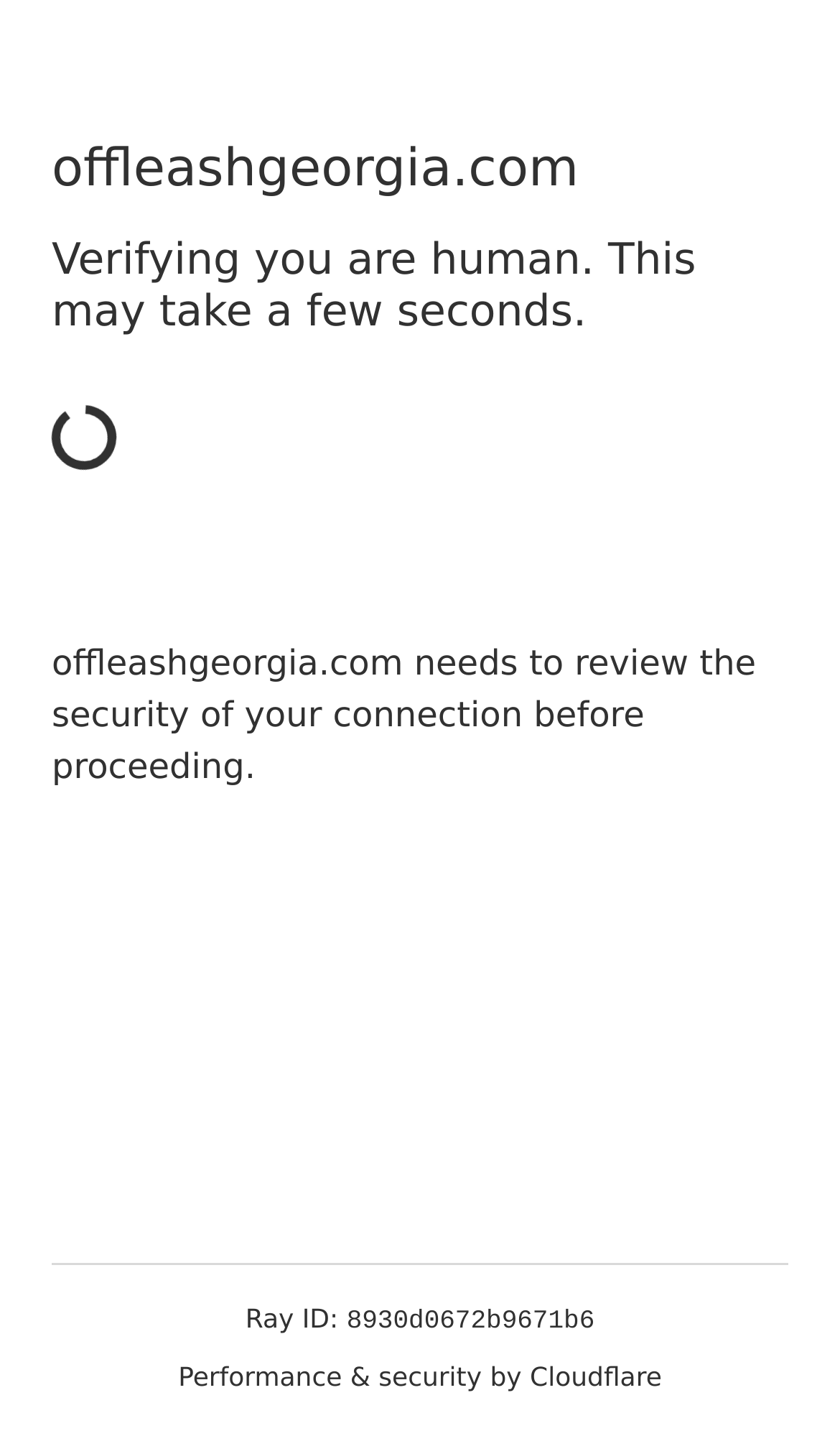Write a detailed summary of the webpage.

The webpage appears to be a security verification page. At the top, there is a main section that spans the entire width of the page. Within this section, there are two headings, one displaying the website's name "offleashgeorgia.com" and another stating "Verifying you are human. This may take a few seconds." Below these headings, there is a paragraph of text that explains the purpose of the verification process, which is to review the security of the user's connection before proceeding.

At the bottom of the page, there is a footer section that also spans the entire width. This section contains three lines of text. The first line displays the text "Ray ID:", followed by a unique identifier "8930d0672b9671b6" on the same line. Below this, there is a line of text that reads "Performance & security by Cloudflare".